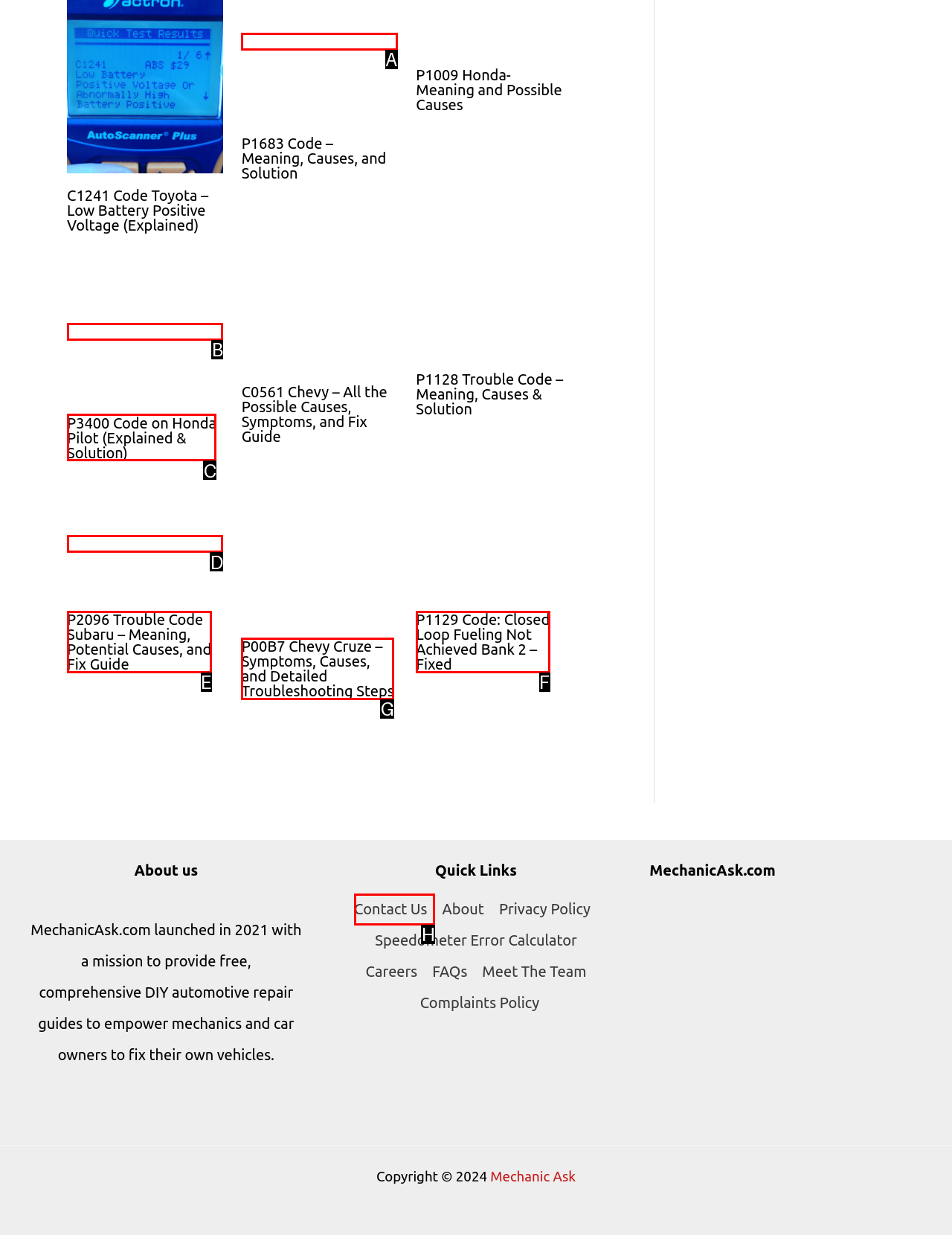To perform the task "Contact Us", which UI element's letter should you select? Provide the letter directly.

H